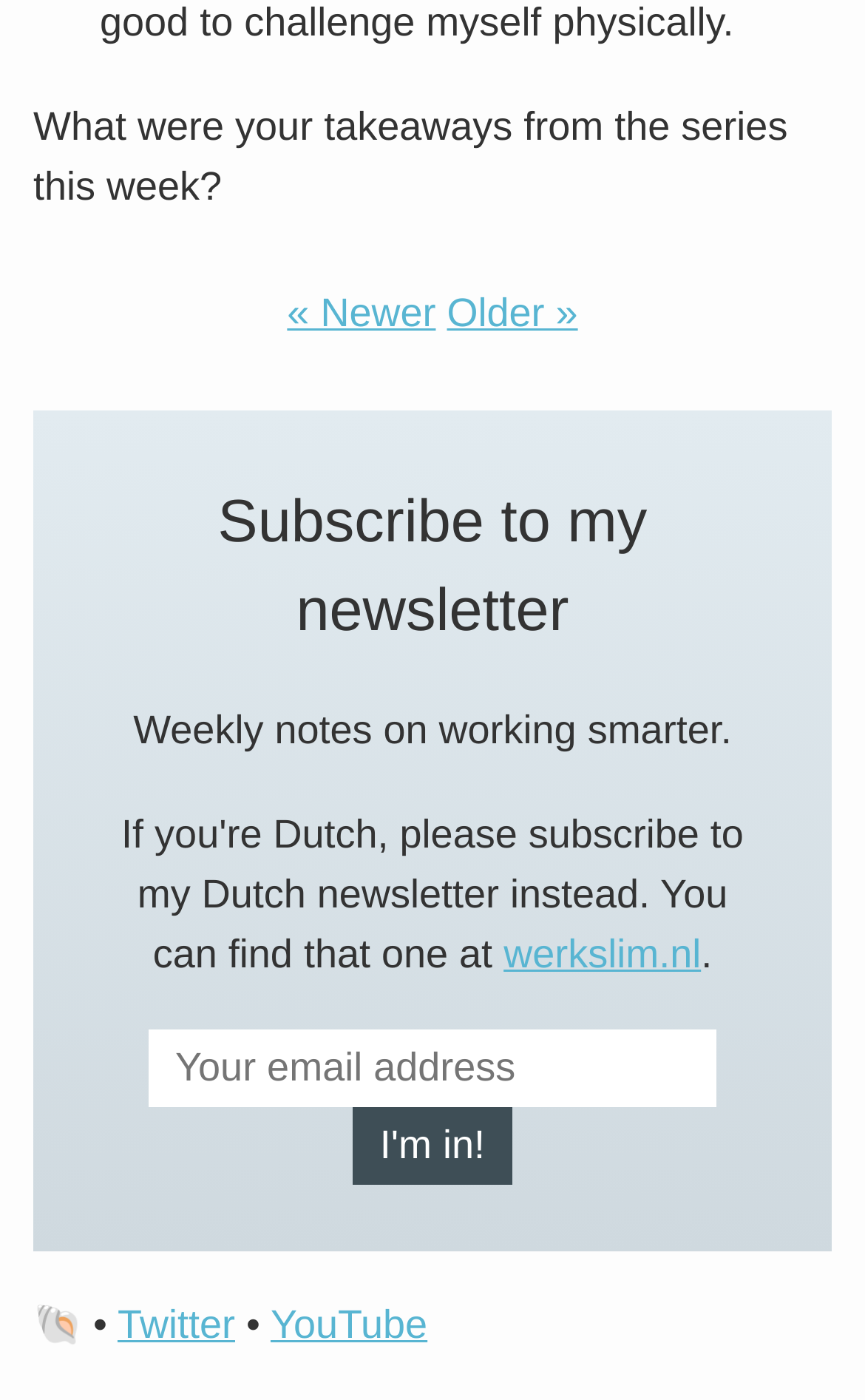What is the topic of discussion?
Give a single word or phrase as your answer by examining the image.

Series takeaways